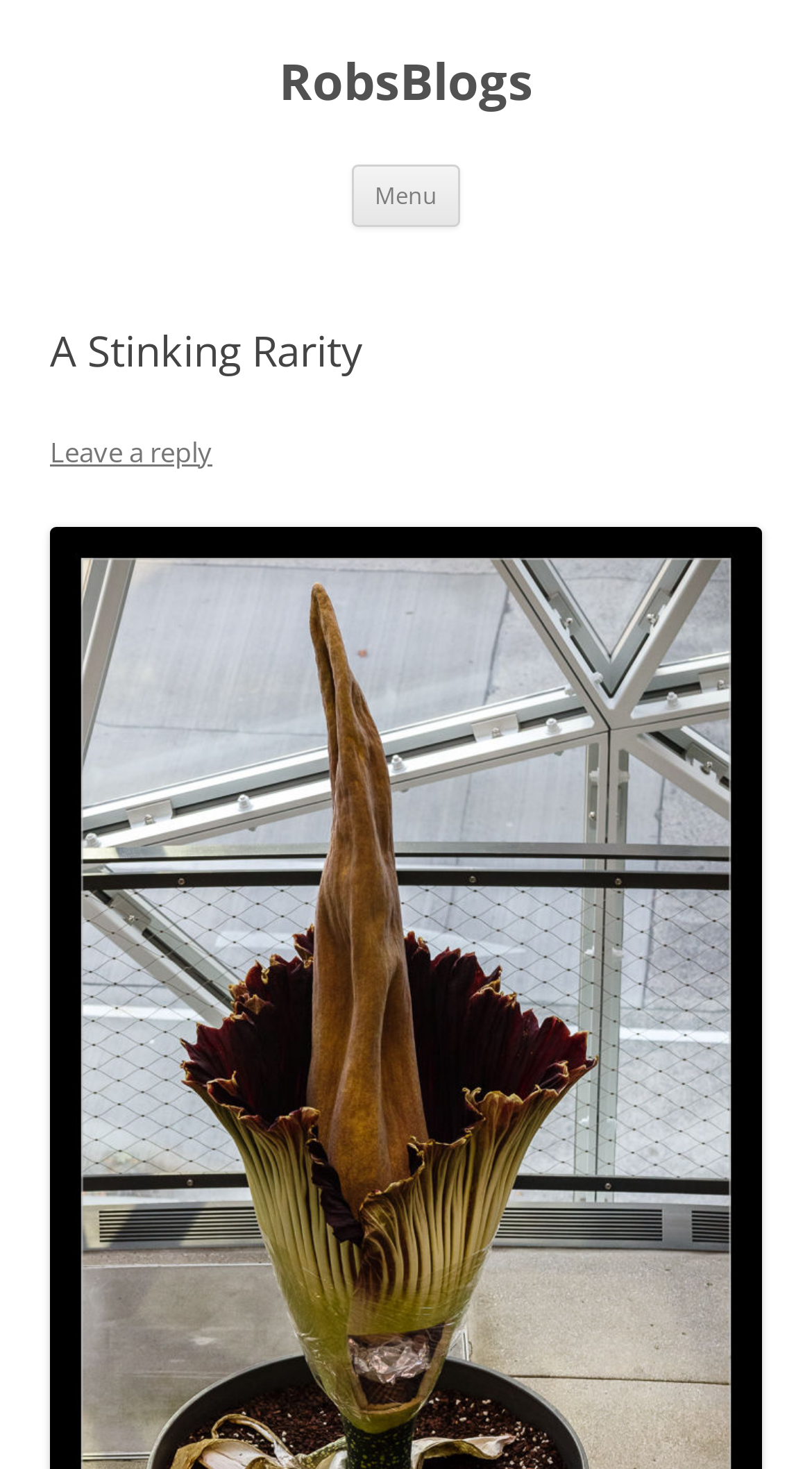Offer a comprehensive description of the webpage’s content and structure.

The webpage is titled "A Stinking Rarity | RobsBlogs" and appears to be a blog post. At the top left, there is a heading that reads "RobsBlogs", which is also a link. To the right of this heading, there is a button labeled "Menu". Next to the button, there is a link that says "Skip to content". 

Below the top section, there is a header that contains the title of the blog post, "A Stinking Rarity". Underneath the title, there is a link that says "Leave a reply", indicating that users can comment on the post.